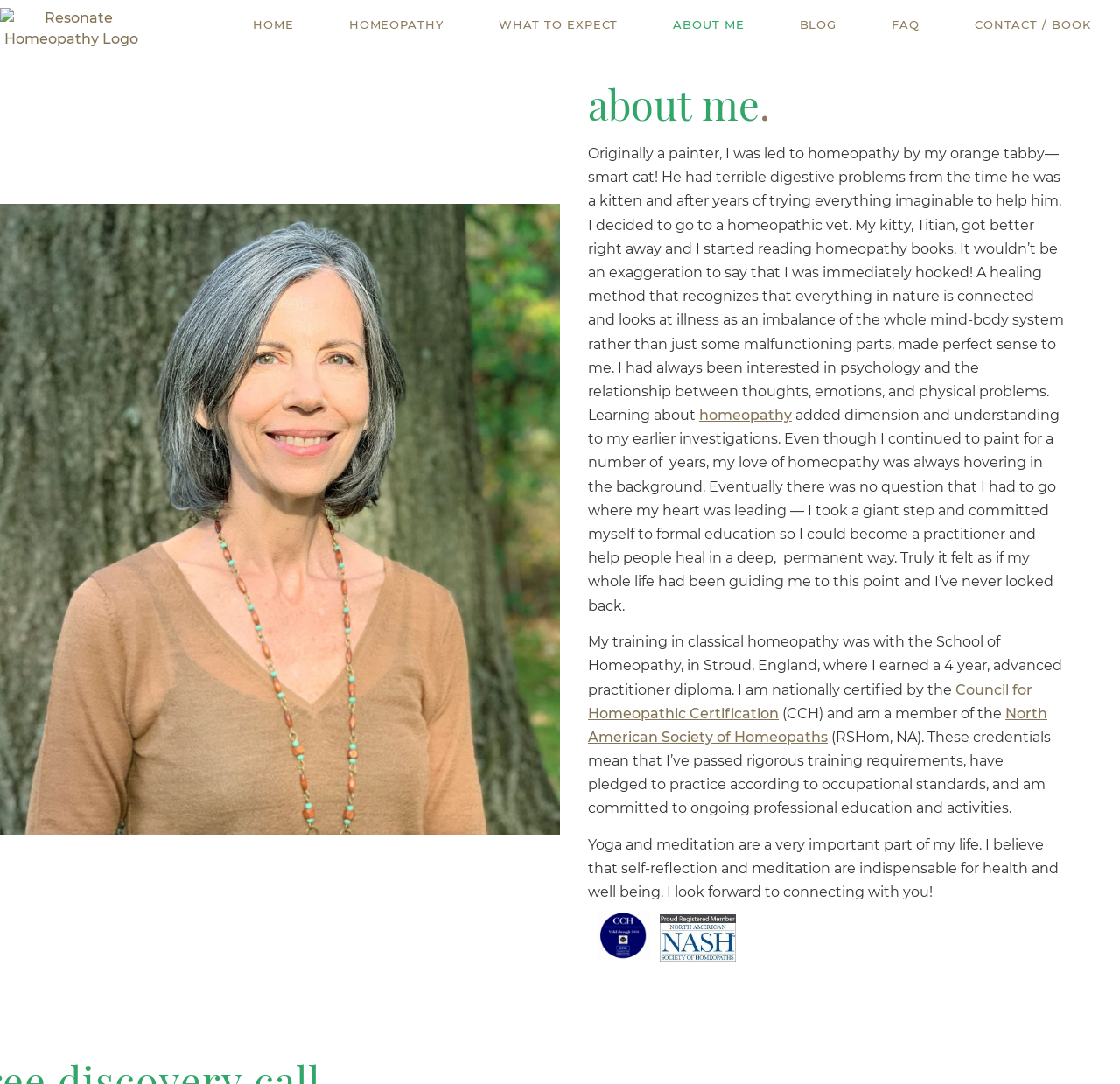Please look at the image and answer the question with a detailed explanation: What is the profession of the person described on this webpage?

Based on the webpage content, the person is described as a homeopathic consultant, and the text mentions their training and certification in classical homeopathy.